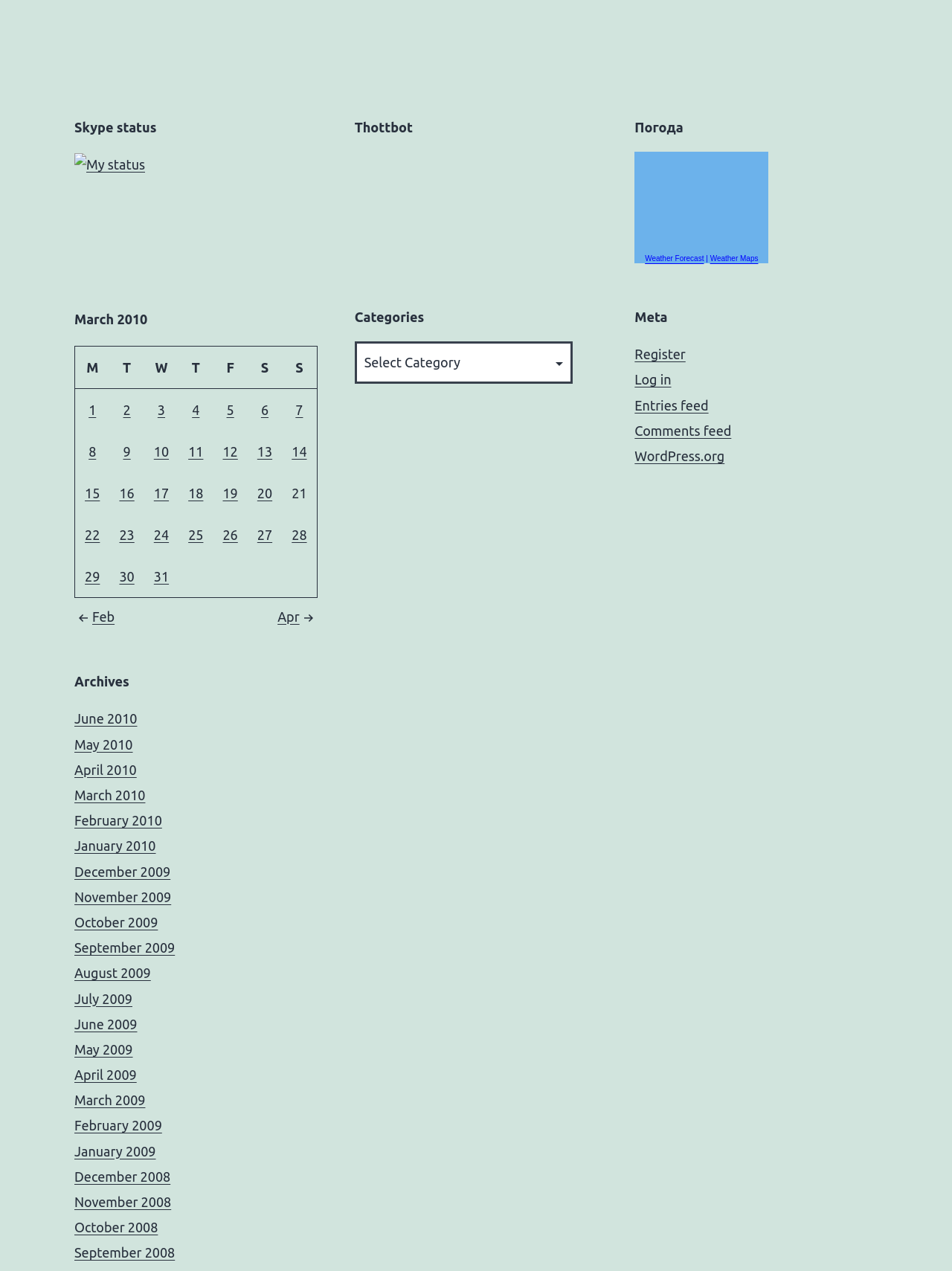Pinpoint the bounding box coordinates of the element you need to click to execute the following instruction: "View weather forecast". The bounding box should be represented by four float numbers between 0 and 1, in the format [left, top, right, bottom].

[0.677, 0.2, 0.739, 0.207]